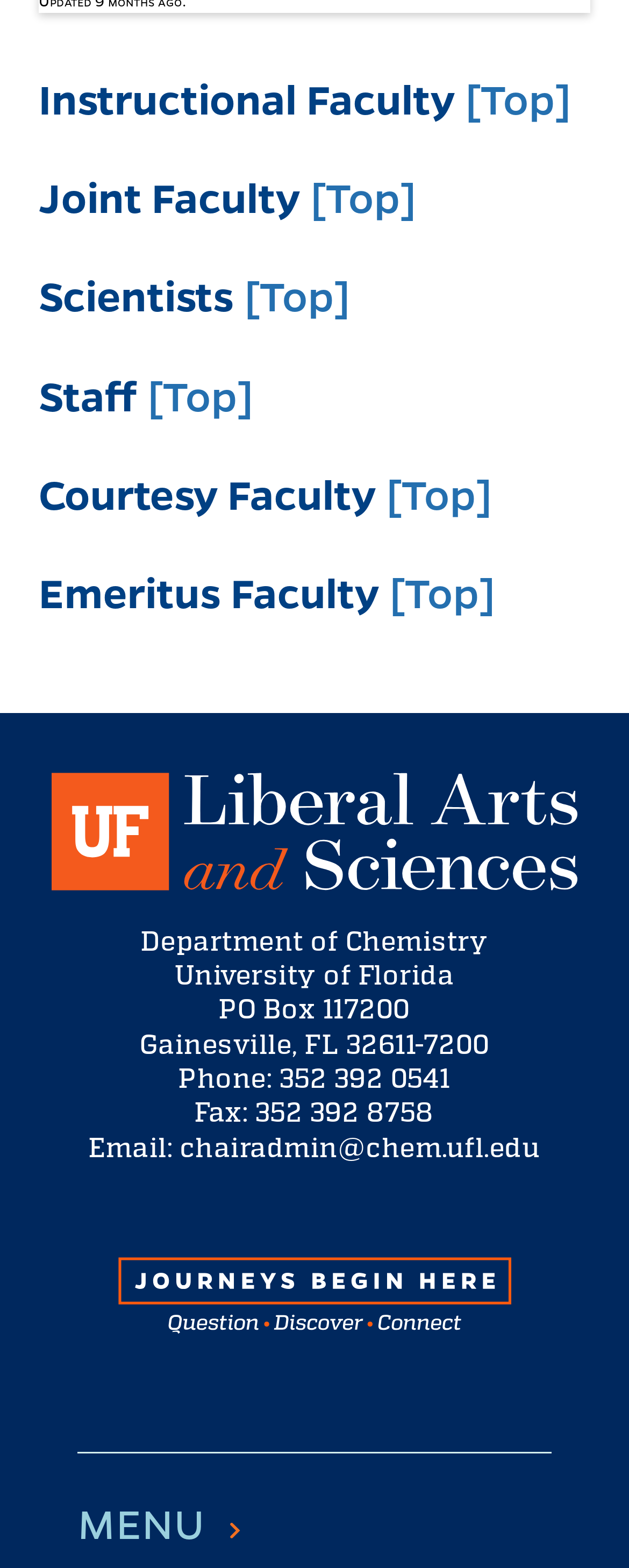Provide the bounding box coordinates of the section that needs to be clicked to accomplish the following instruction: "Go to Joint Faculty."

[0.062, 0.081, 0.938, 0.144]